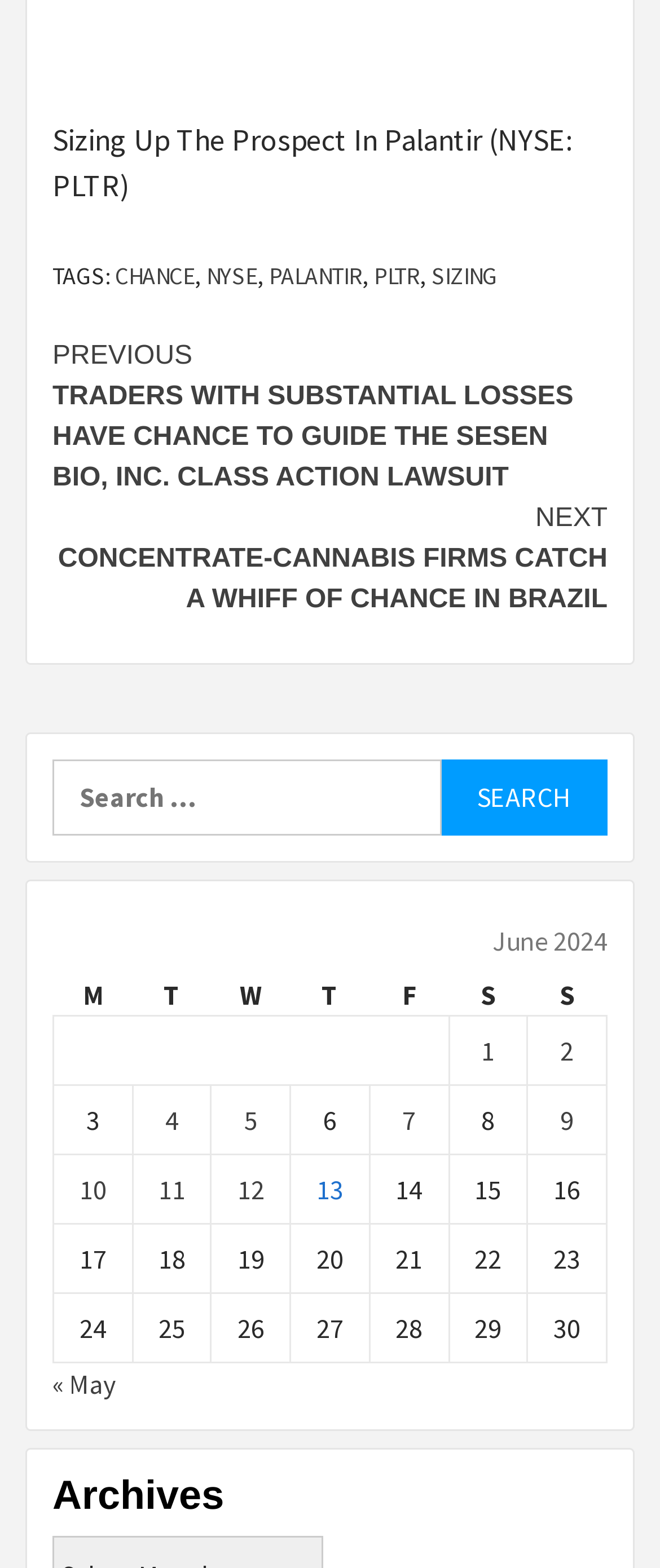What are the tags associated with the article?
Please provide a detailed and comprehensive answer to the question.

The tags associated with the article can be found below the title, which are 'CHANCE', 'NYSE', 'PALANTIR', 'PLTR', and 'SIZING'. These are indicated by the link elements with the corresponding text and bounding box coordinates.